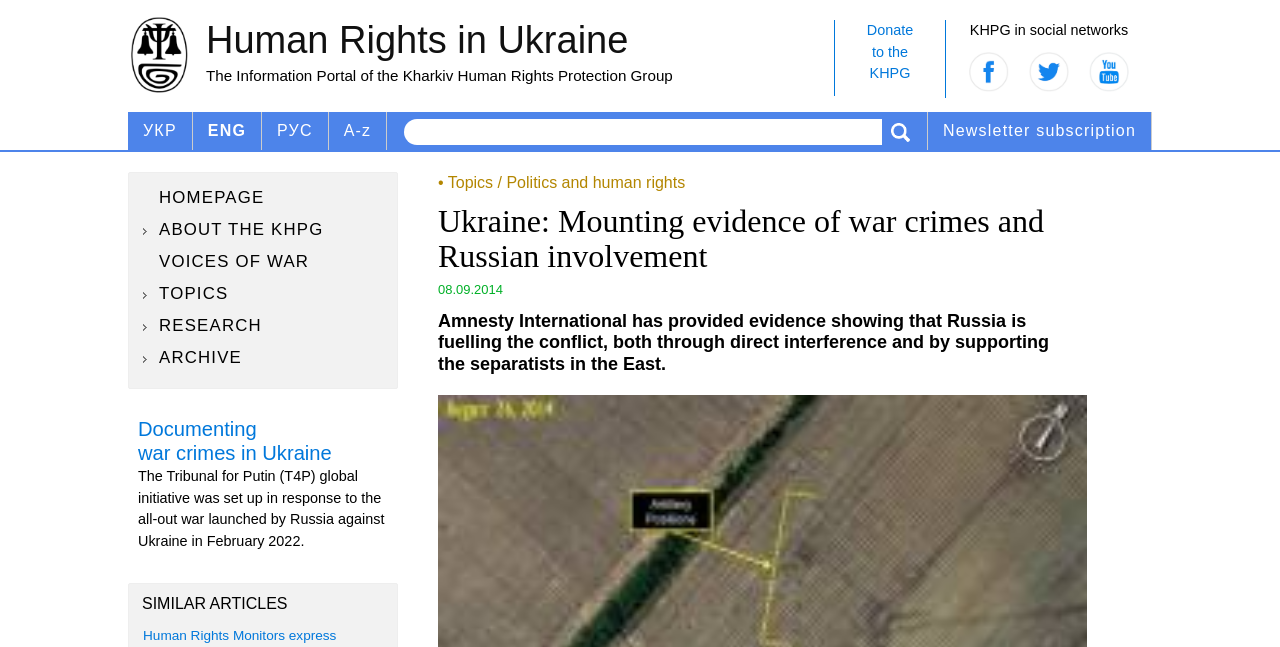Answer the question using only one word or a concise phrase: What organization provided evidence of war crimes?

Amnesty International